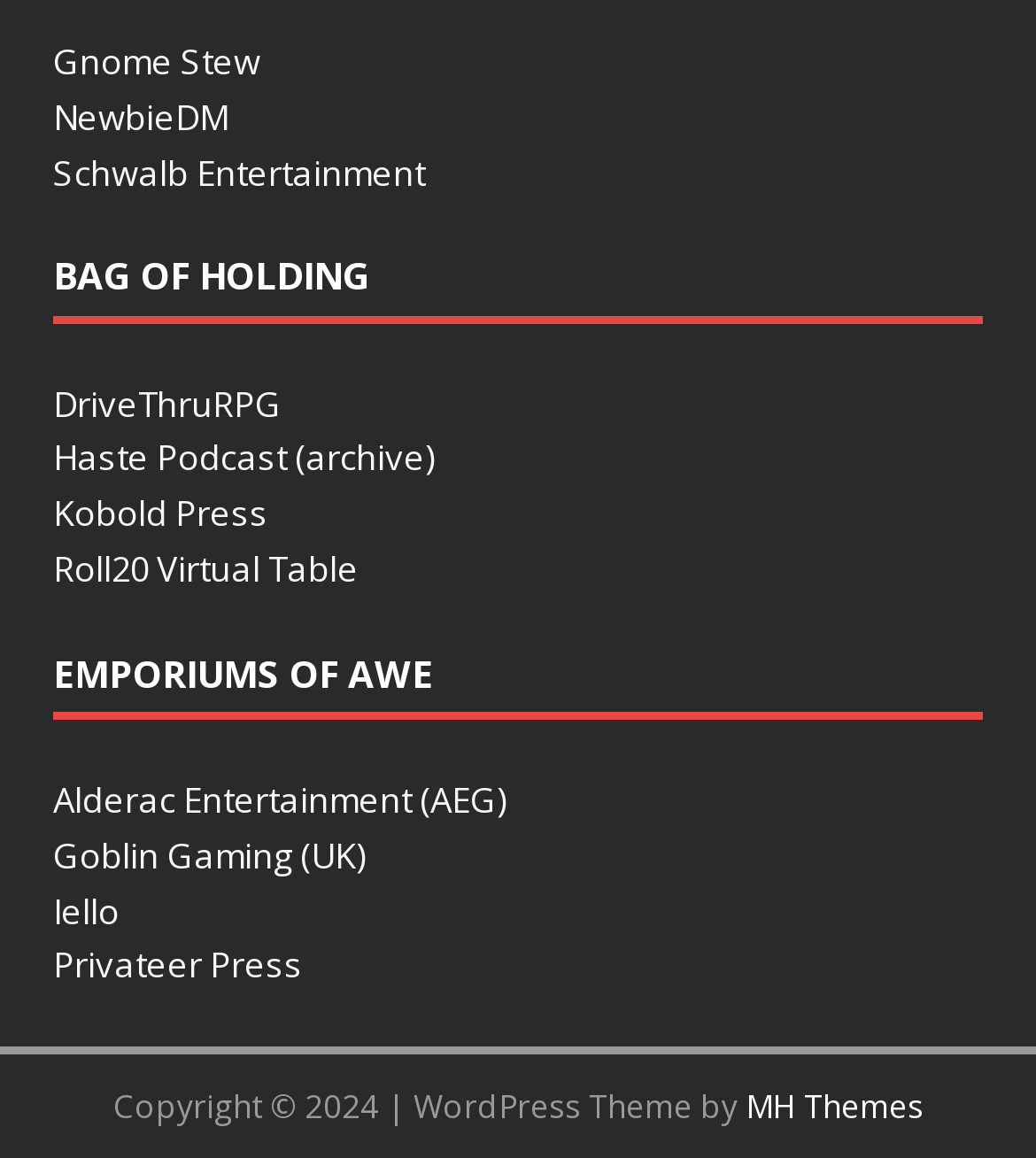Determine the bounding box coordinates of the region to click in order to accomplish the following instruction: "Check out Kobold Press". Provide the coordinates as four float numbers between 0 and 1, specifically [left, top, right, bottom].

[0.051, 0.422, 0.259, 0.464]